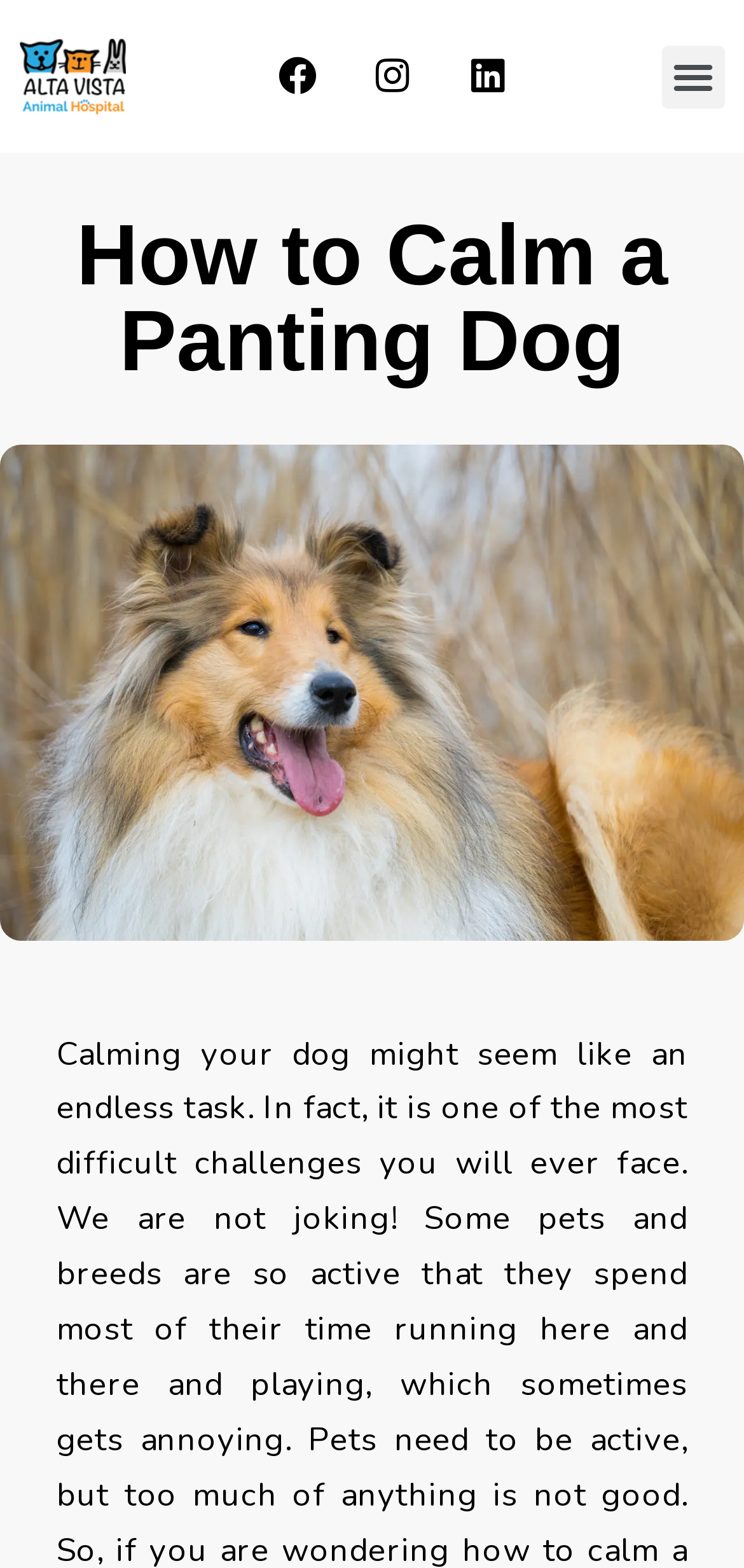Identify the bounding box coordinates for the UI element described as: "Menu".

[0.89, 0.029, 0.974, 0.069]